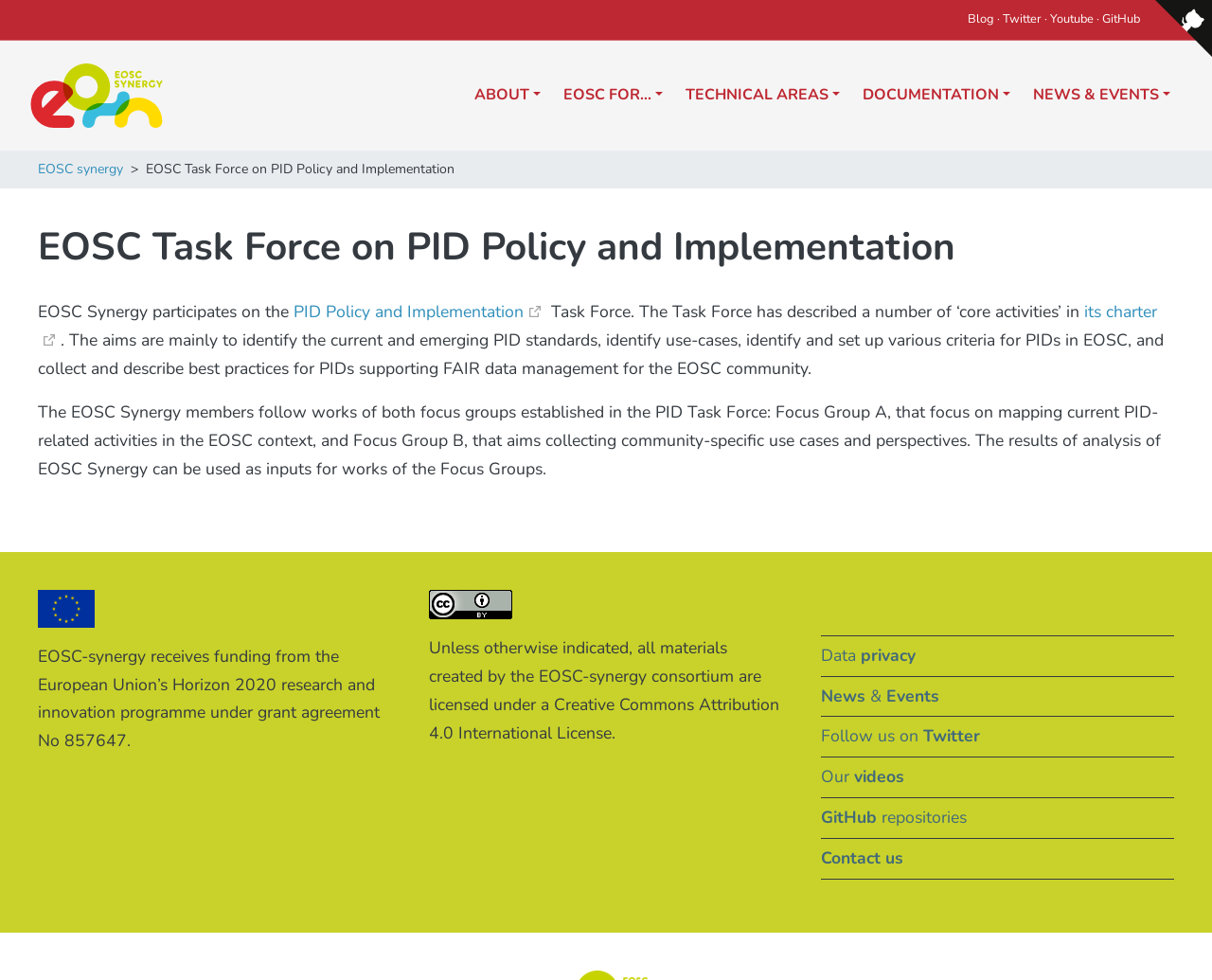Find the primary header on the webpage and provide its text.

EOSC Task Force on PID Policy and Implementation